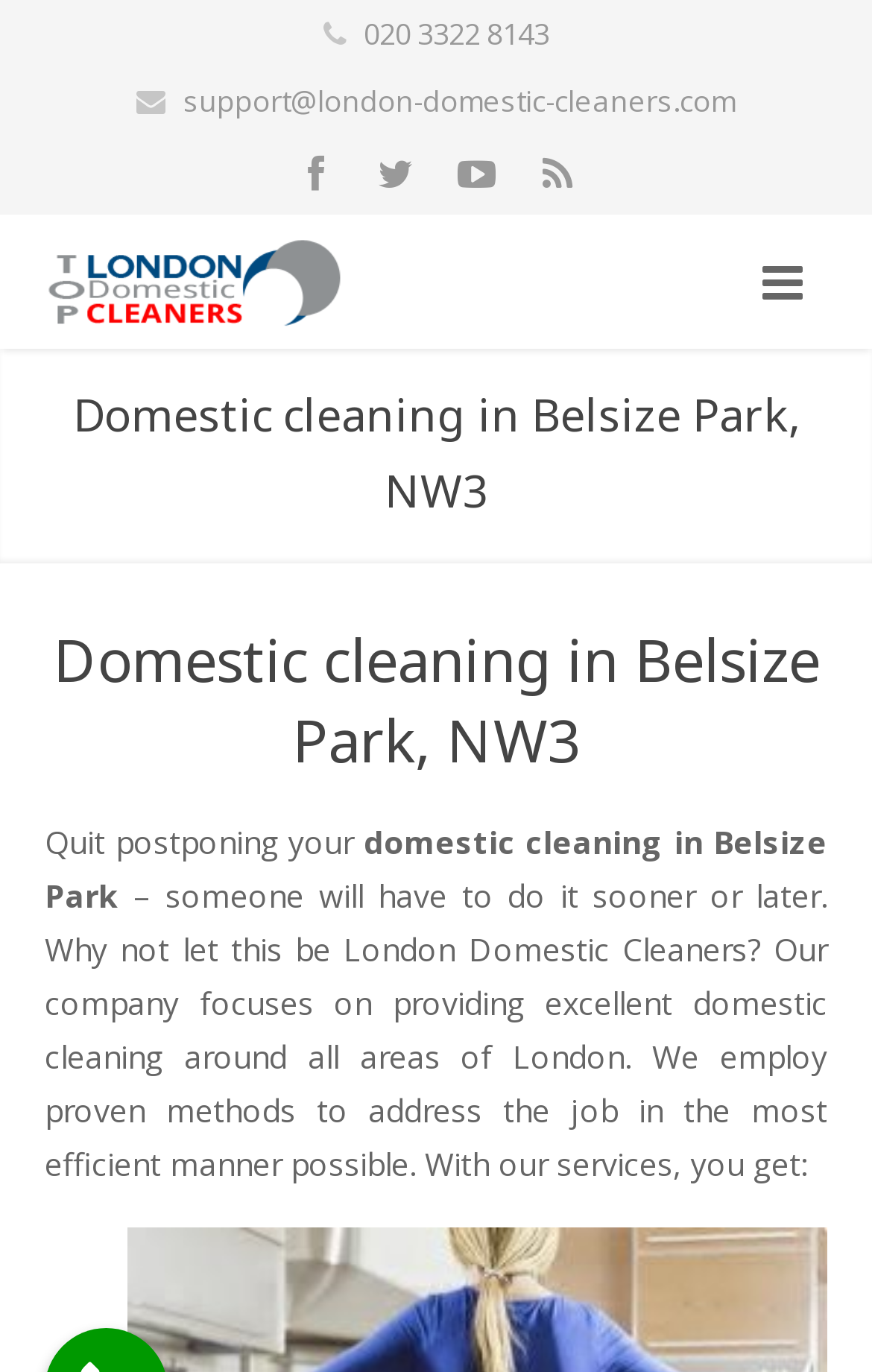How many social media links are available on the webpage?
Please provide an in-depth and detailed response to the question.

I counted four social media links on the webpage, represented by icons '', '', '', and '', which are likely links to the company's social media profiles.